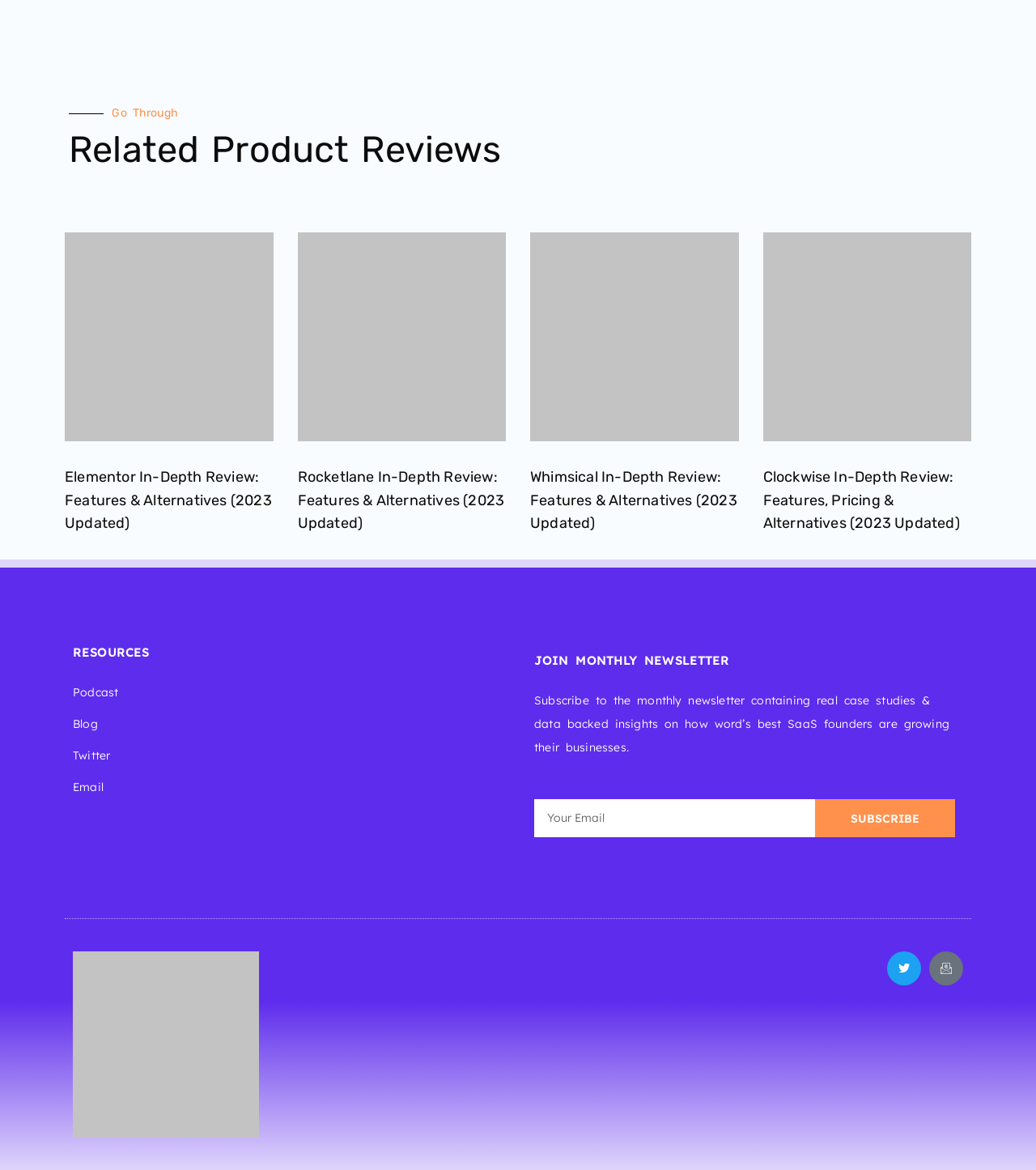Based on what you see in the screenshot, provide a thorough answer to this question: How many resources are listed?

The resources listed are Podcast, Blog, Twitter, and Email. These can be found under the heading 'RESOURCES' and are links to external resources.